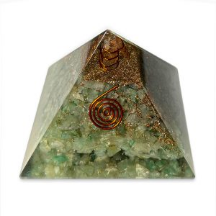Using the information from the screenshot, answer the following question thoroughly:
What is the metaphysical association of the pyramid shape?

According to the caption, the pyramid shape is commonly associated with stability and balance in metaphysical beliefs, which suggests that the pyramid is often used to promote these qualities in energy work and meditation practices.